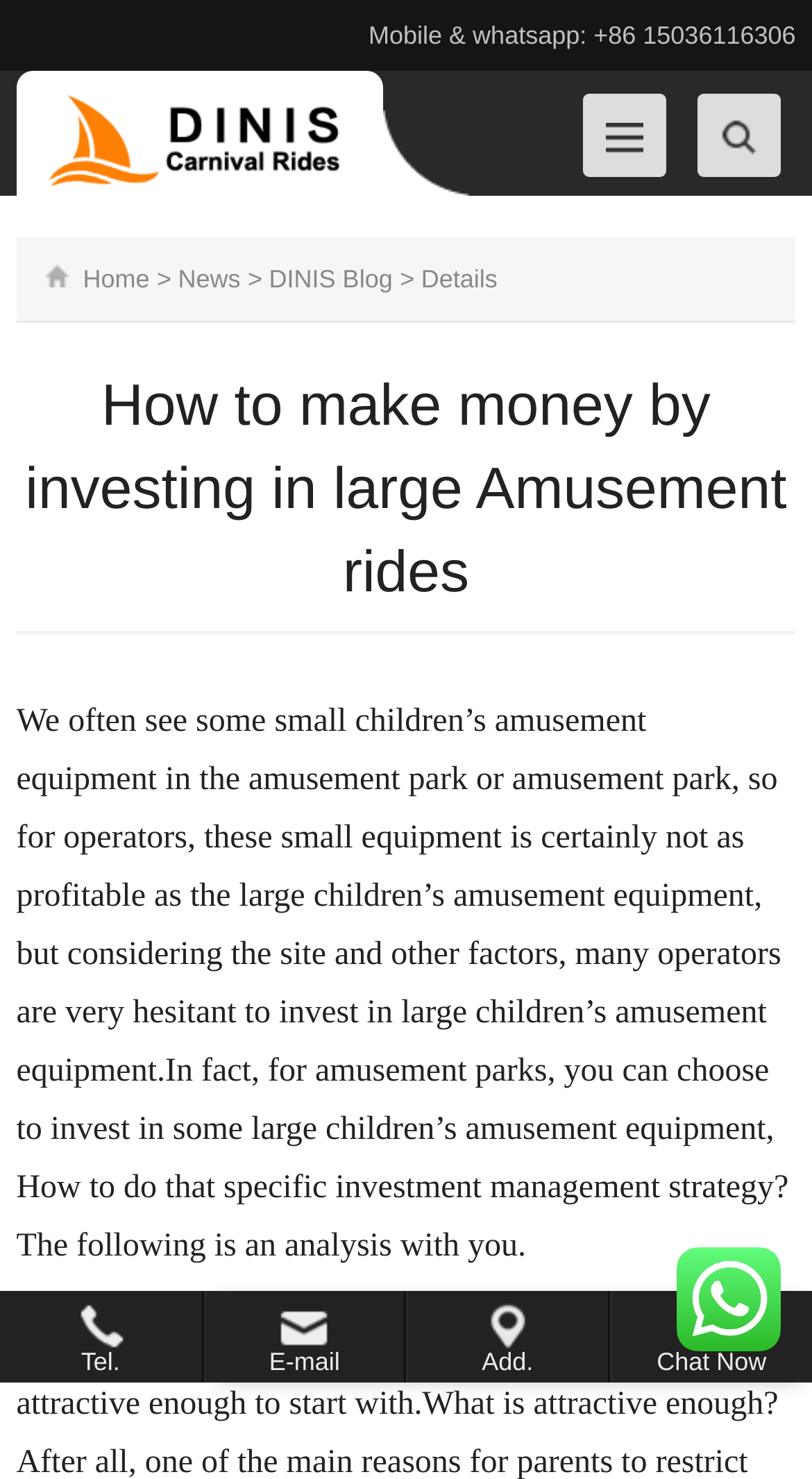Give a one-word or short phrase answer to this question: 
What is the topic of the main article?

Investing in large amusement rides